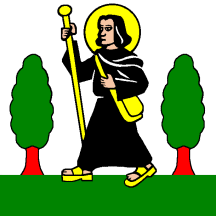What is the color of the trunks of the stylized trees?
Refer to the image and respond with a one-word or short-phrase answer.

Red